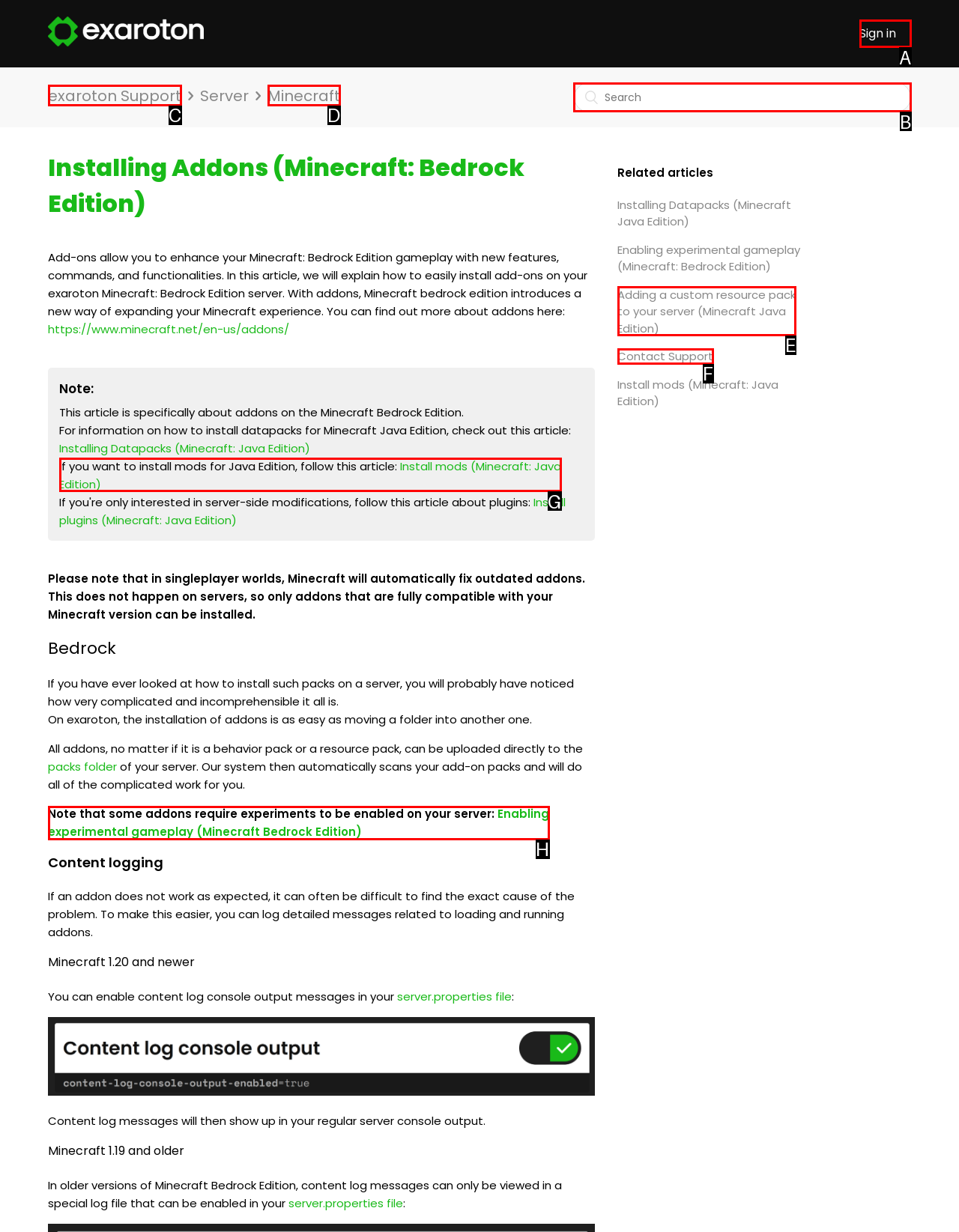From the given options, tell me which letter should be clicked to complete this task: Search for something
Answer with the letter only.

B